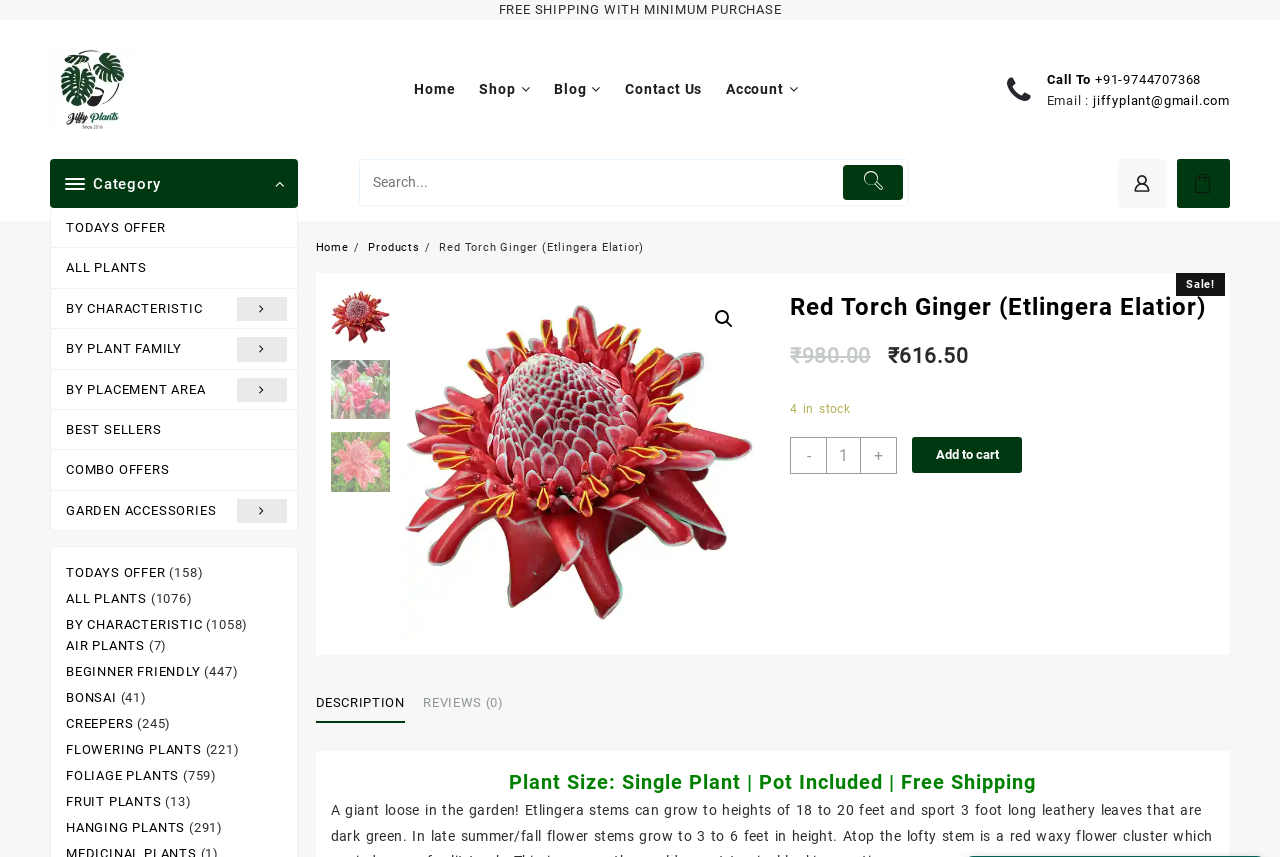Using the element description: "BY CHARACTERISTIC", determine the bounding box coordinates for the specified UI element. The coordinates should be four float numbers between 0 and 1, [left, top, right, bottom].

[0.052, 0.72, 0.158, 0.738]